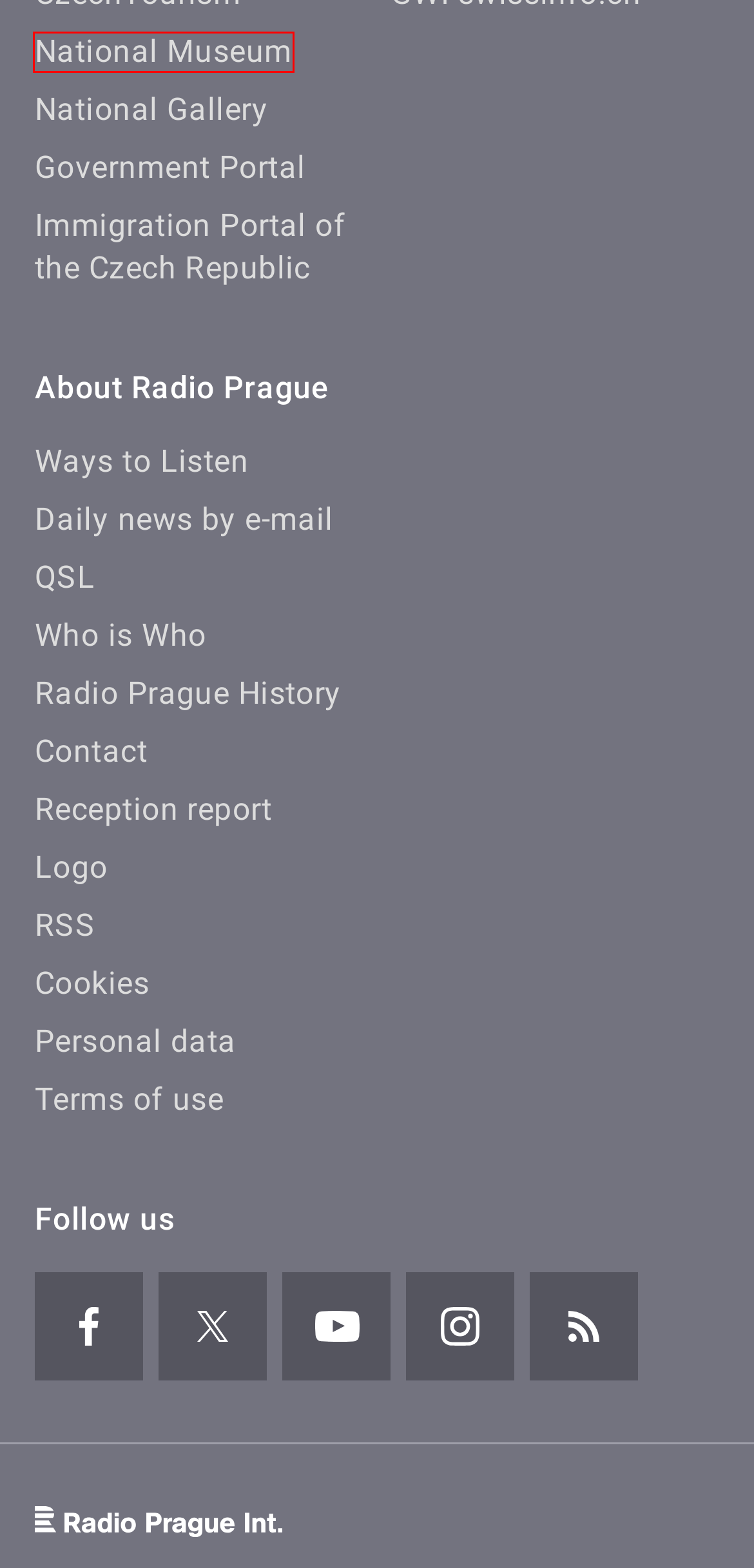Given a screenshot of a webpage with a red bounding box around a UI element, please identify the most appropriate webpage description that matches the new webpage after you click on the element. Here are the candidates:
A. Podmínky užití obsahu Českého rozhlasu | Informace o Českém rozhlase
B. Imigrační portál
C. History of Radio Prague | Radio Prague International
D. National Gallery Prague | National Gallery Prague
E. Zásady ochrany osobních údajů a Zásady použití cookies | Informace o Českém rozhlase
F. gov.cz - Public administration portal
G. National museum
H. #VisitCzechia

G